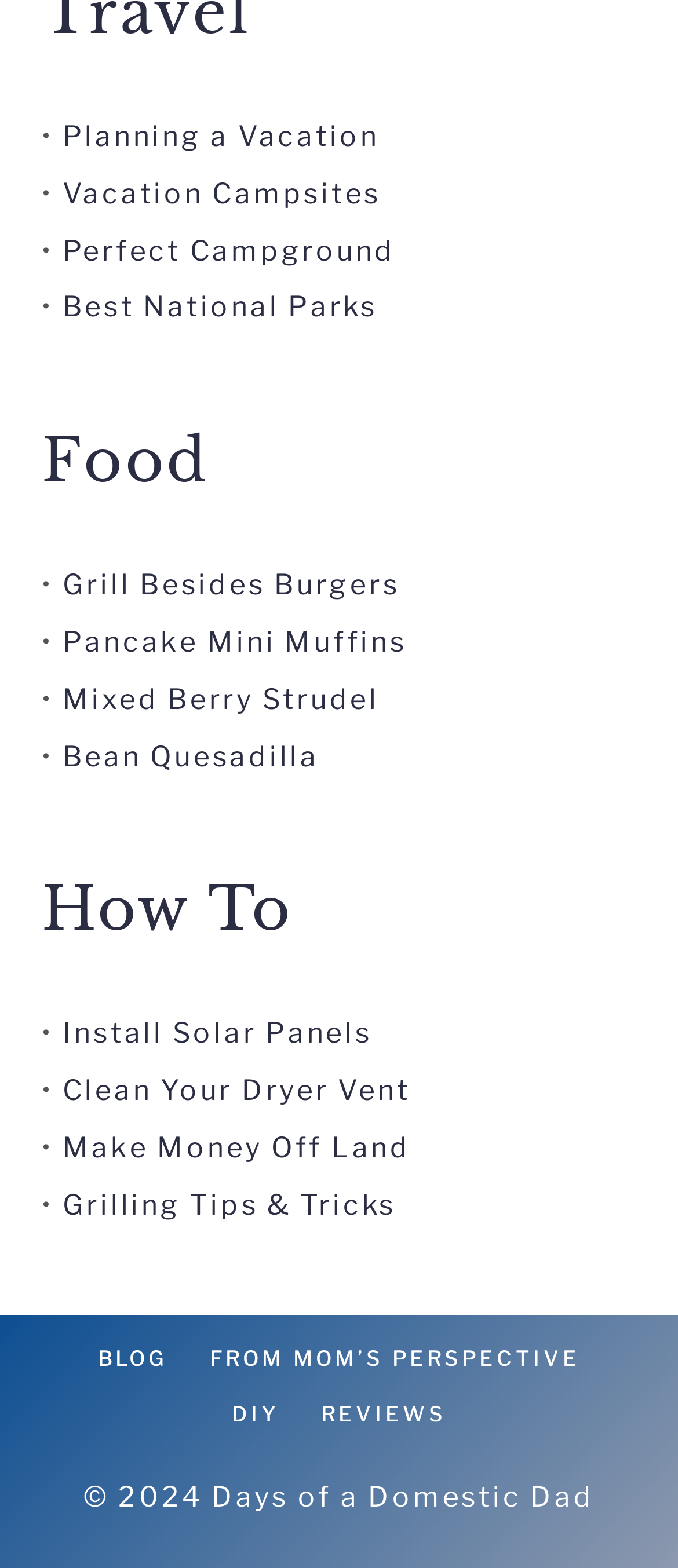Give a succinct answer to this question in a single word or phrase: 
How many bullet points are in the 'Planning a Vacation' category?

3